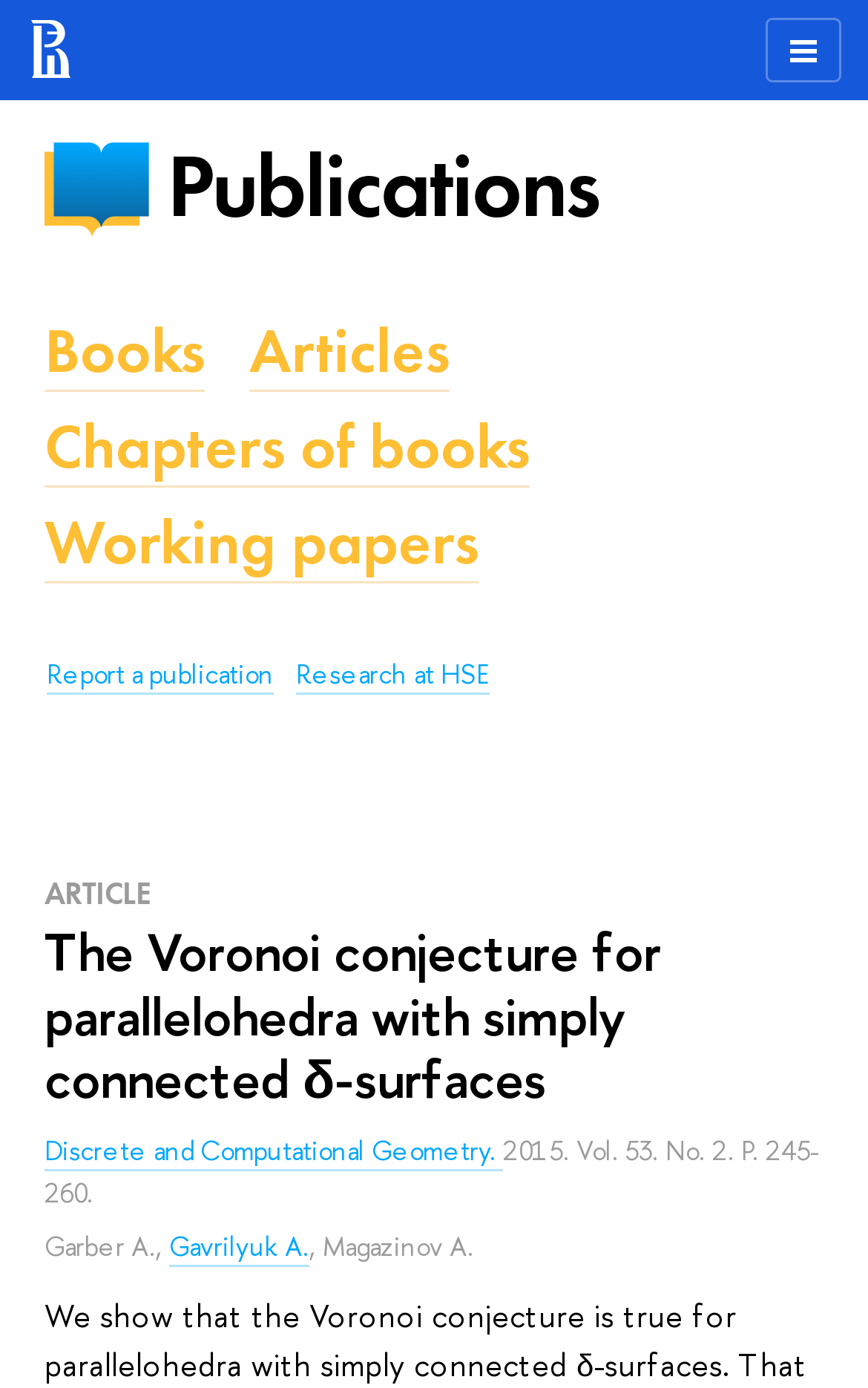What is the volume number of the journal?
Please provide a single word or phrase based on the screenshot.

53